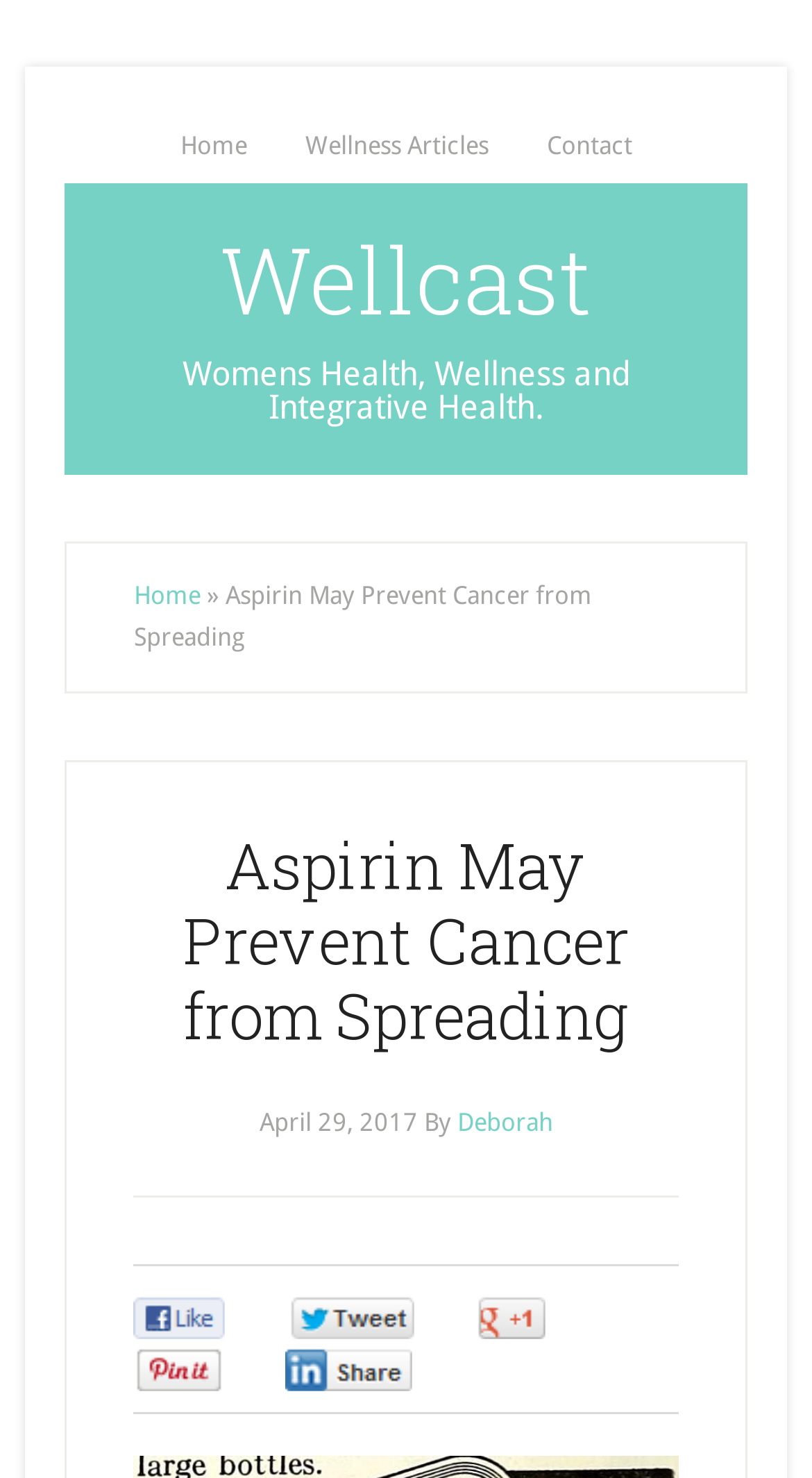What is the date of the article?
Based on the image, answer the question with as much detail as possible.

I found the date of the article by looking at the time element, which is 'April 29, 2017'. This date is located below the article title and above the author's name.